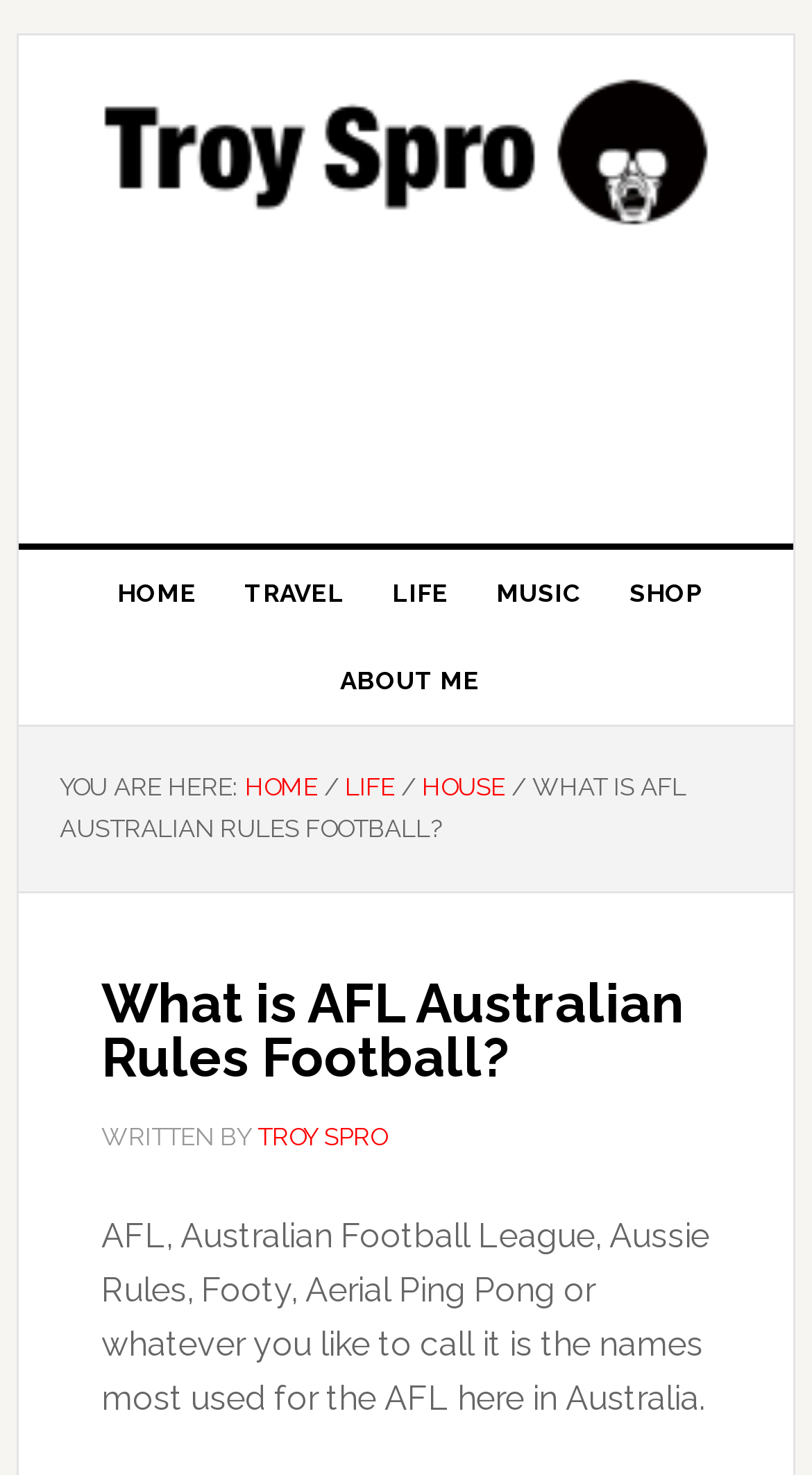Locate the bounding box coordinates of the clickable region to complete the following instruction: "check the music section."

[0.581, 0.373, 0.747, 0.432]